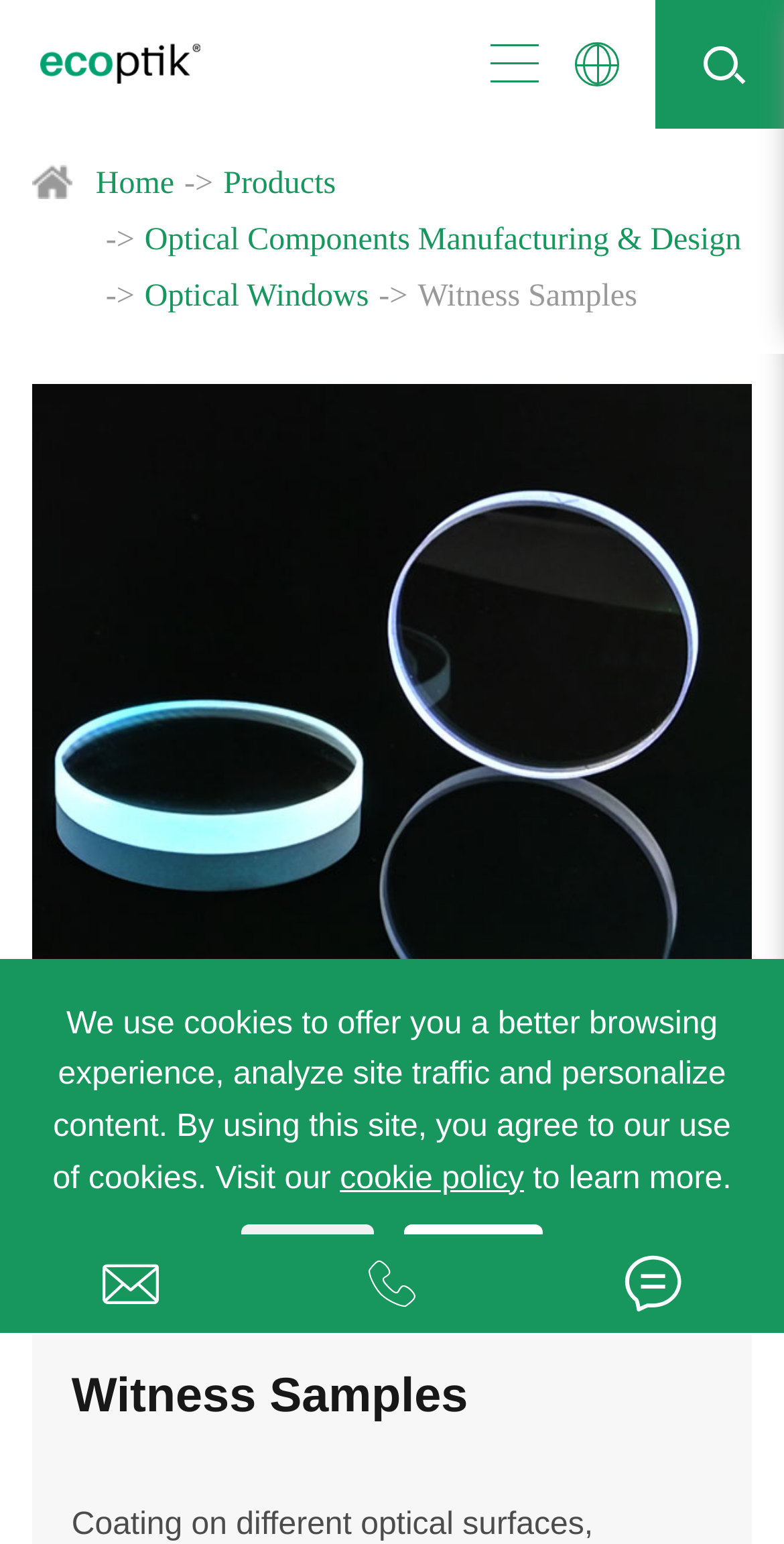Can you find the bounding box coordinates for the element that needs to be clicked to execute this instruction: "visit ecoptik"? The coordinates should be given as four float numbers between 0 and 1, i.e., [left, top, right, bottom].

[0.051, 0.0, 0.256, 0.083]